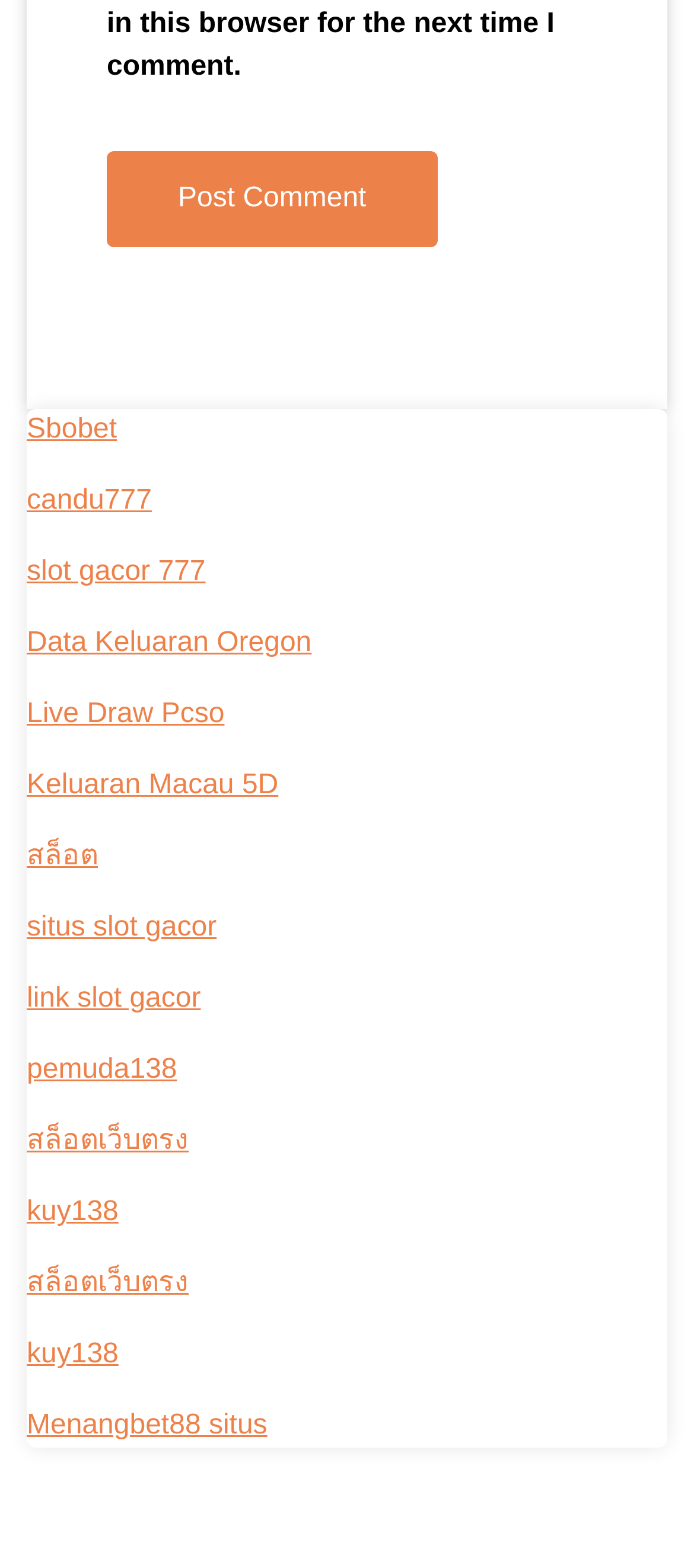Determine the bounding box coordinates for the area that needs to be clicked to fulfill this task: "Check 'Data Keluaran Oregon'". The coordinates must be given as four float numbers between 0 and 1, i.e., [left, top, right, bottom].

[0.038, 0.401, 0.449, 0.42]